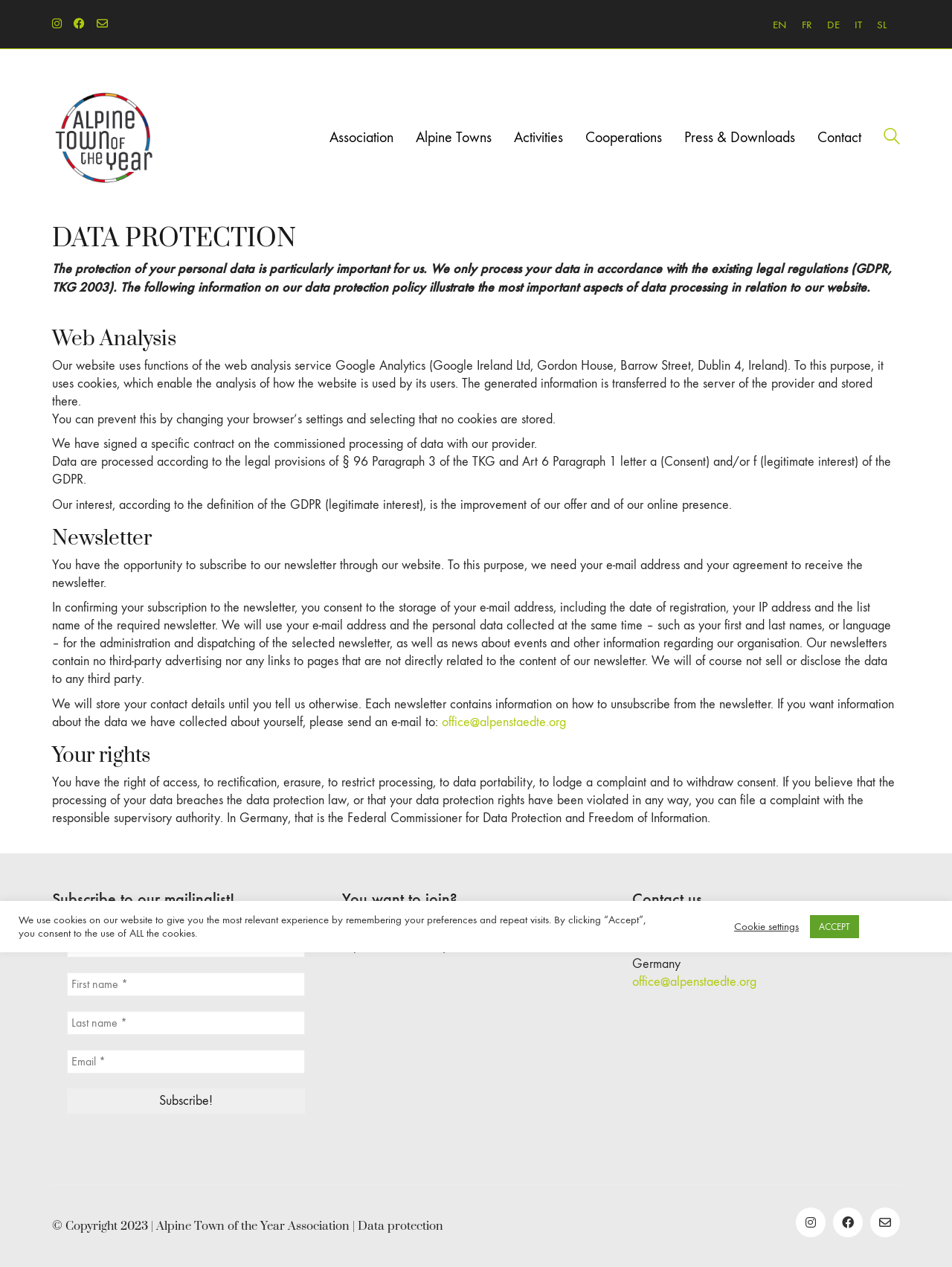Give a short answer to this question using one word or a phrase:
What are the user's rights?

Access, rectification, erasure, etc.